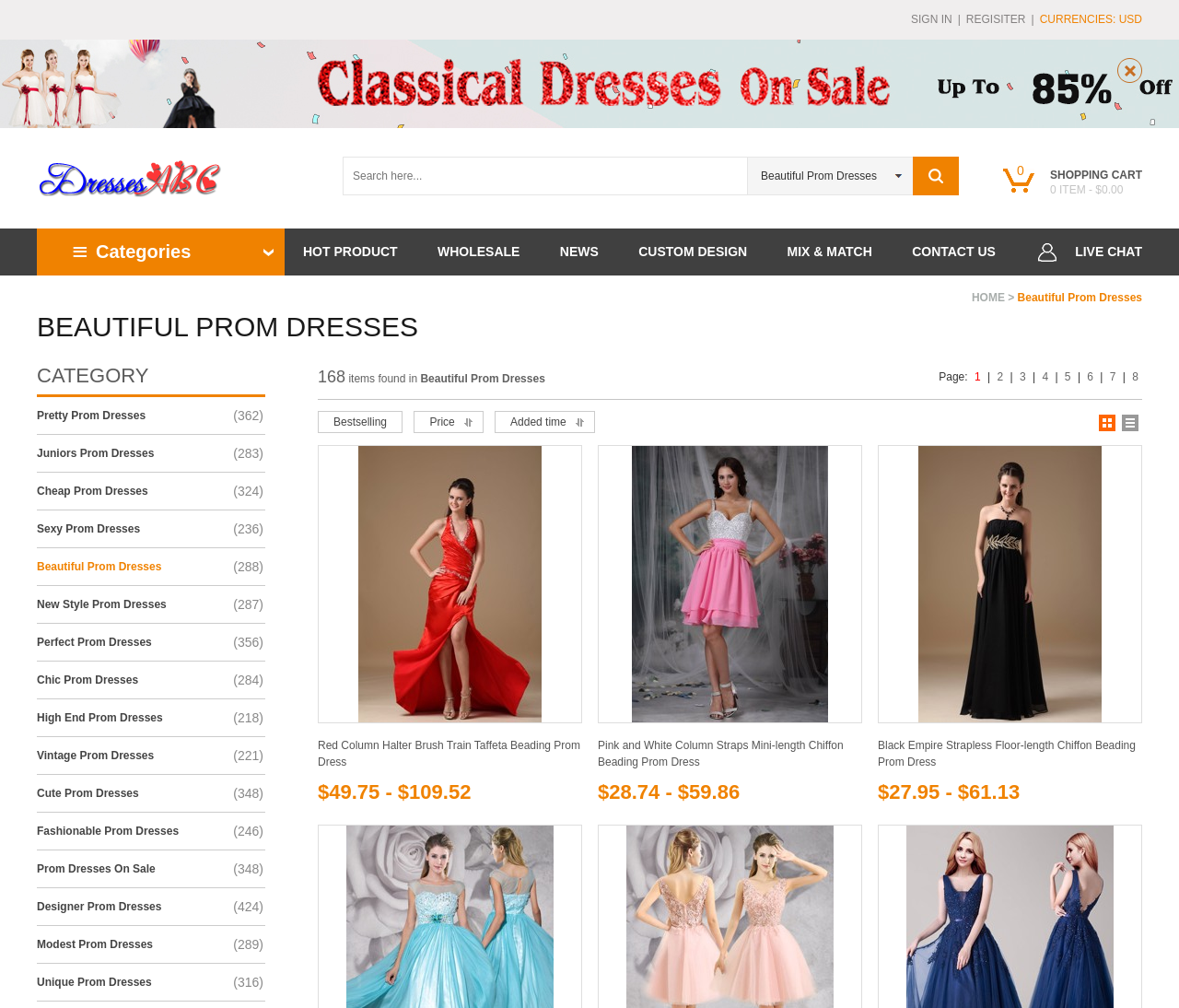Analyze the image and answer the question with as much detail as possible: 
How many pages of results are there?

I looked at the pagination links at the bottom of the page and saw that there are 8 pages of results, numbered from 1 to 8.